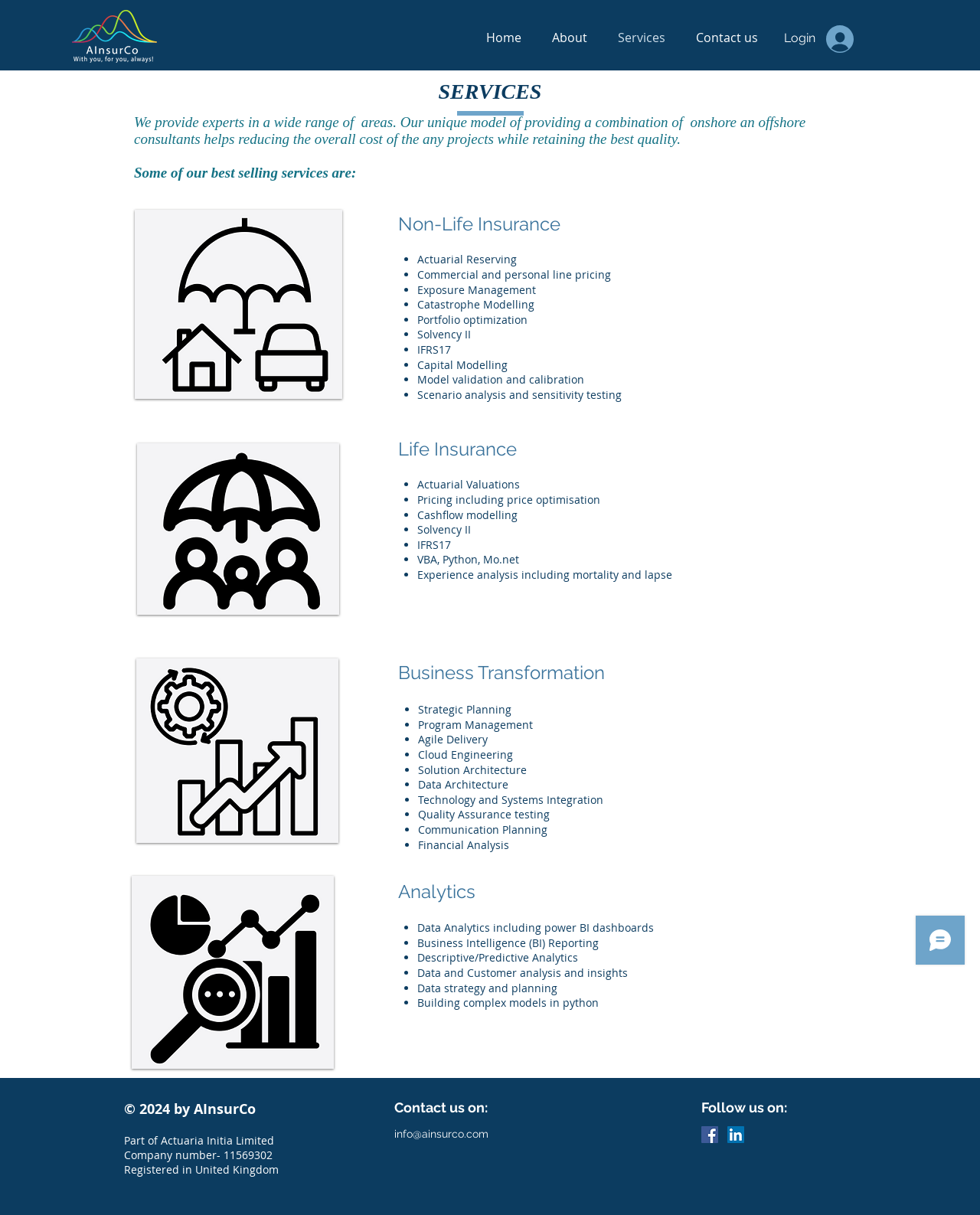Give the bounding box coordinates for the element described by: "aria-label="Facebook Social Icon"".

[0.716, 0.927, 0.733, 0.941]